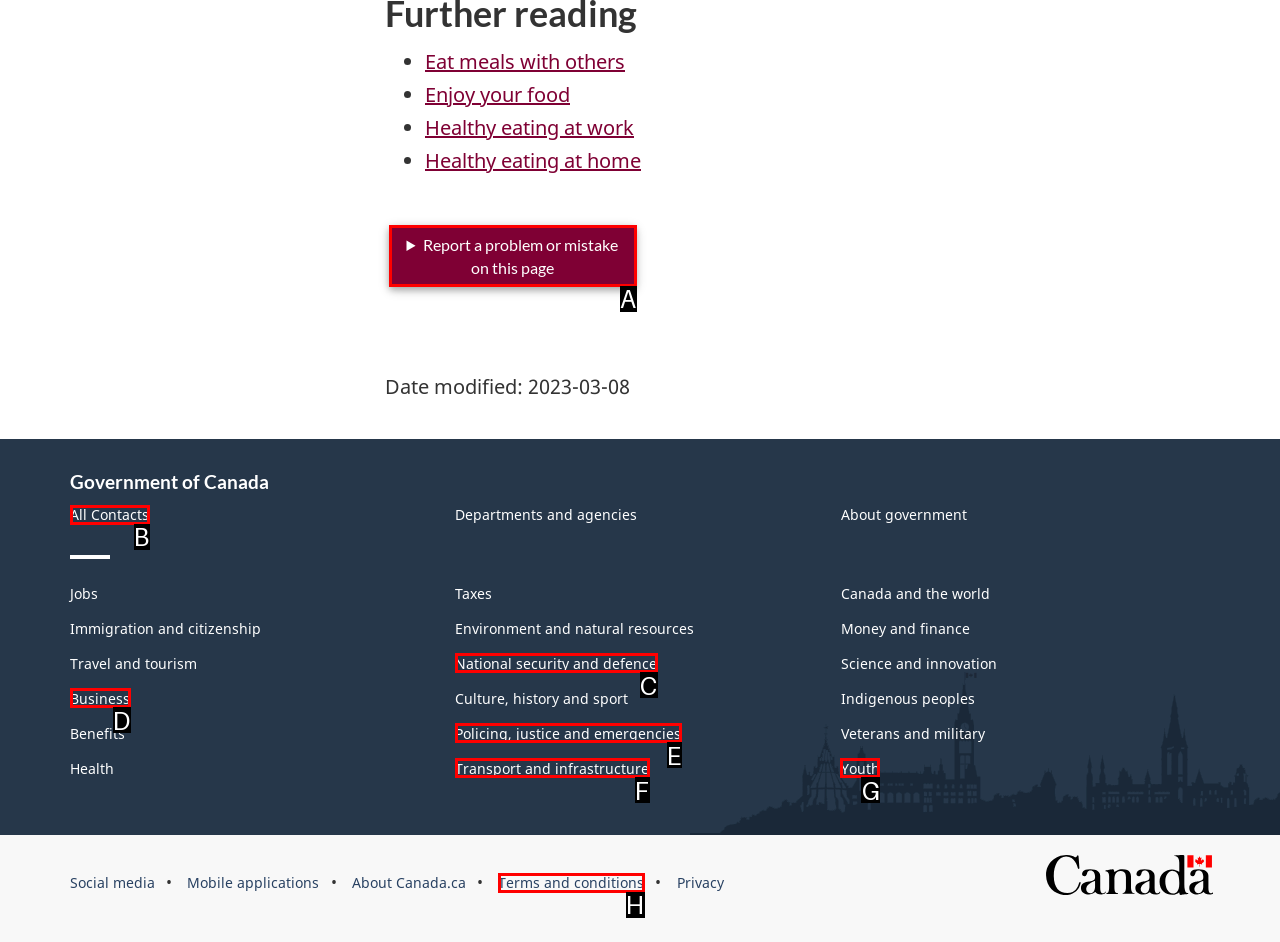Please identify the correct UI element to click for the task: Report a problem or mistake on this page Respond with the letter of the appropriate option.

A